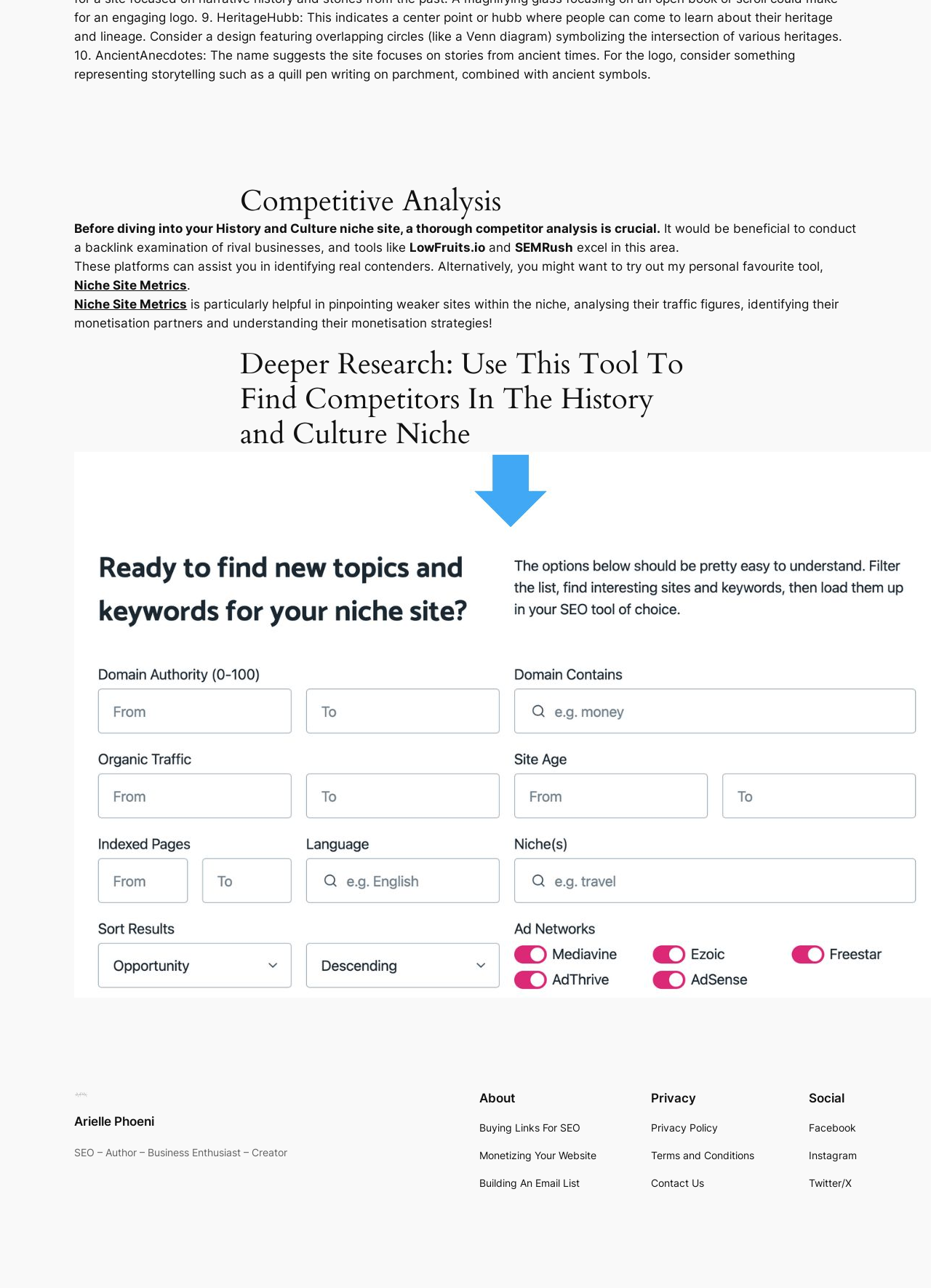What tool is particularly helpful in pinpointing weaker sites within the niche?
Give a one-word or short phrase answer based on the image.

Niche Site Metrics